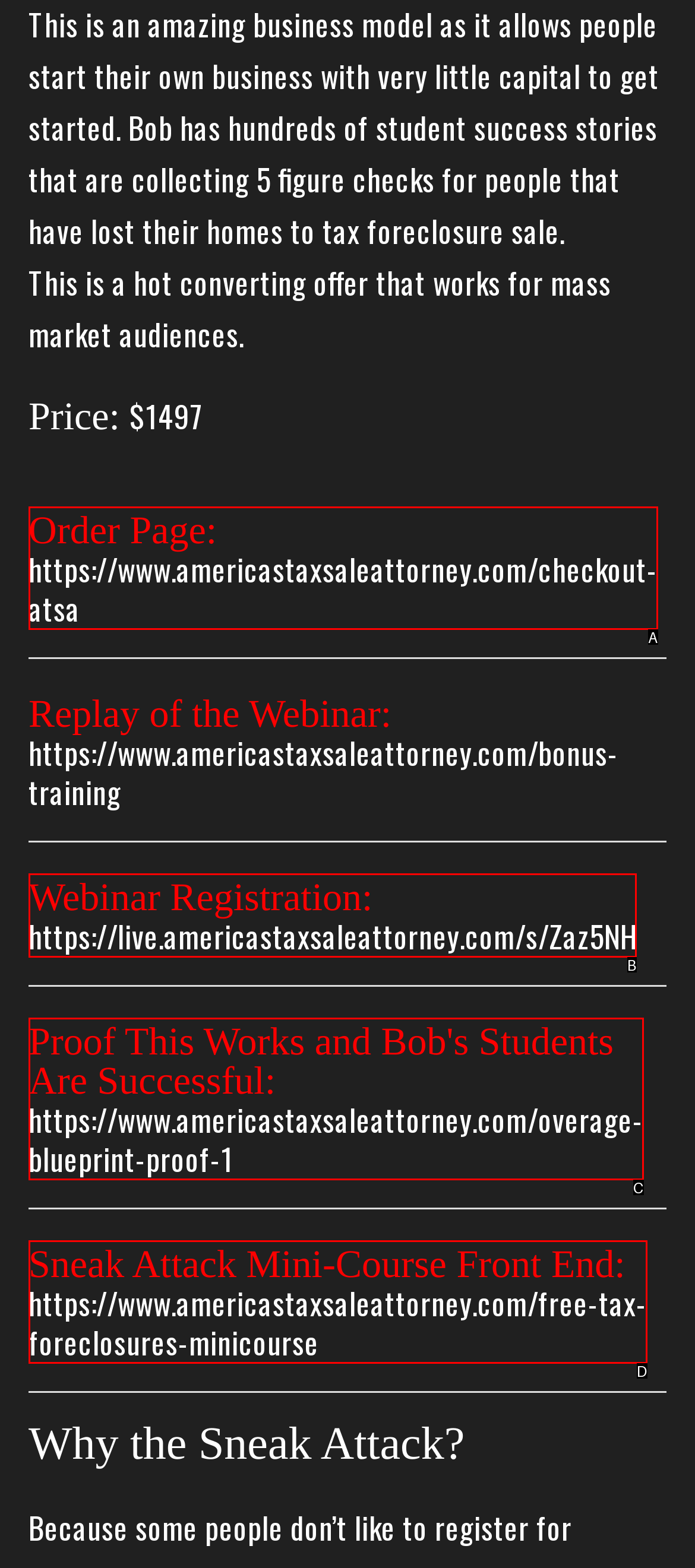Find the option that best fits the description: Webinar Registration: https://live.americastaxsaleattorney.com/s/Zaz5NH. Answer with the letter of the option.

B